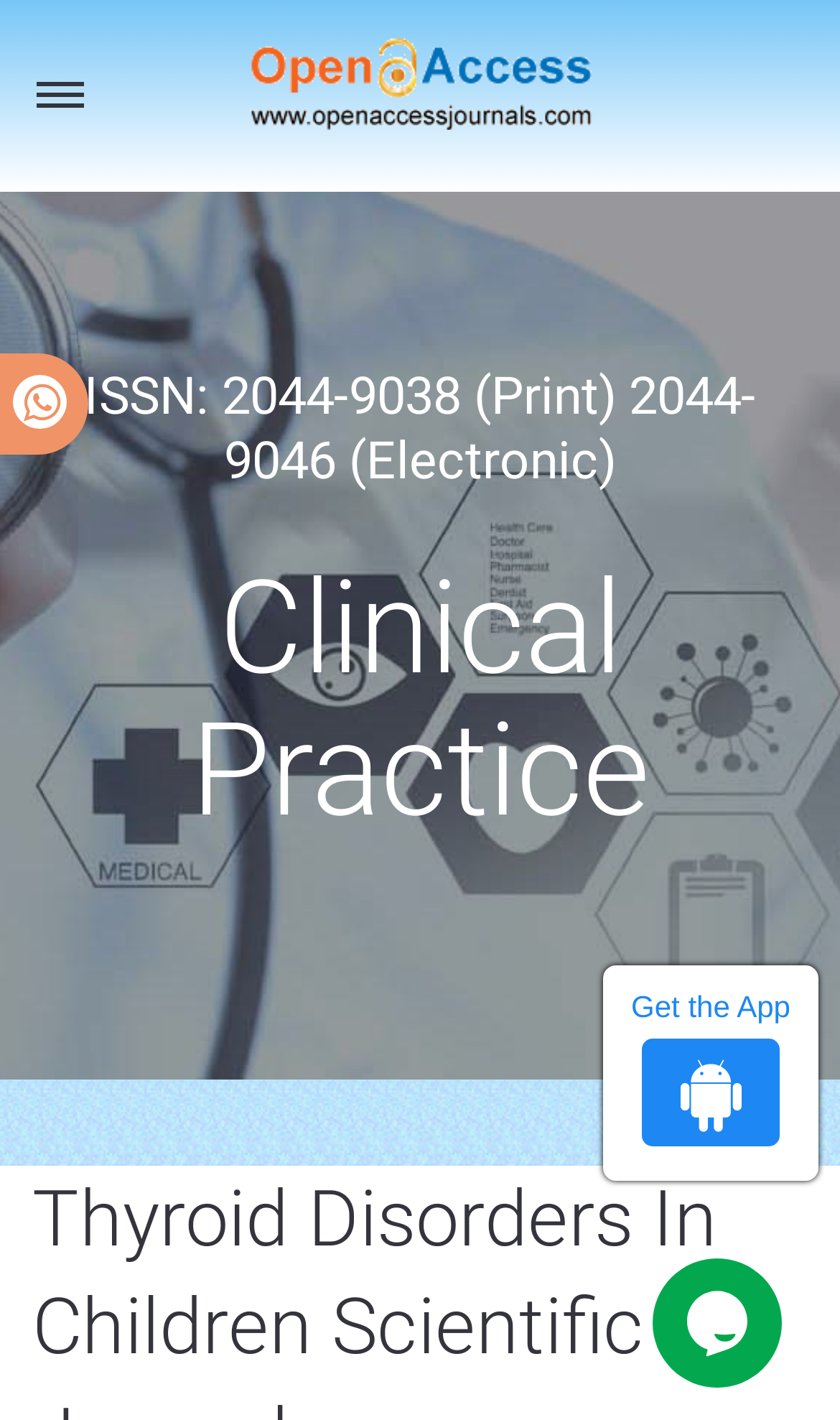What is the format of the ISSN number?
Based on the visual details in the image, please answer the question thoroughly.

The StaticText element containing the ISSN number has a format of 'ISSN: 2044-9038 (Print) 2044-9046 (Electronic)', indicating that the website's publication has both print and electronic formats, each with its own unique identifier.